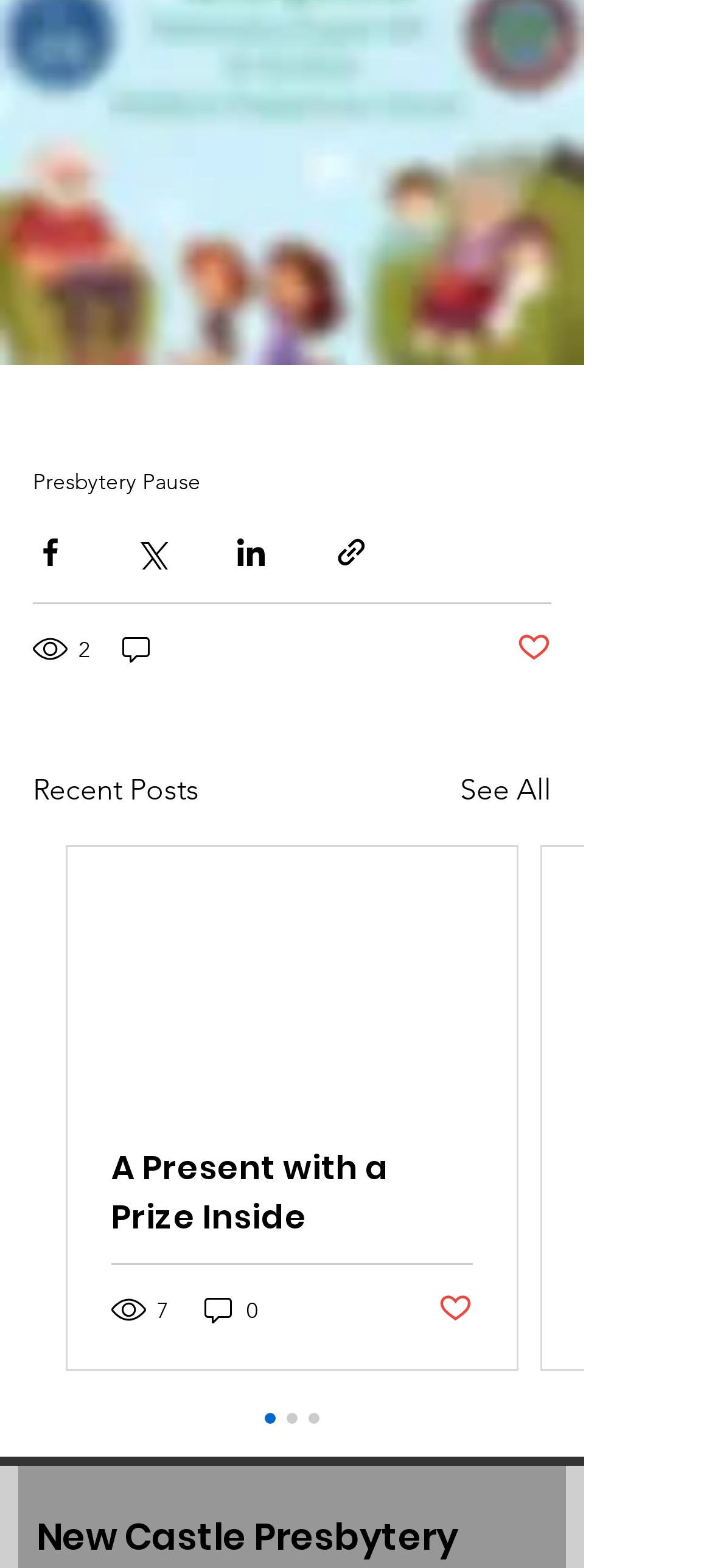Could you indicate the bounding box coordinates of the region to click in order to complete this instruction: "Like a post".

[0.726, 0.402, 0.774, 0.426]